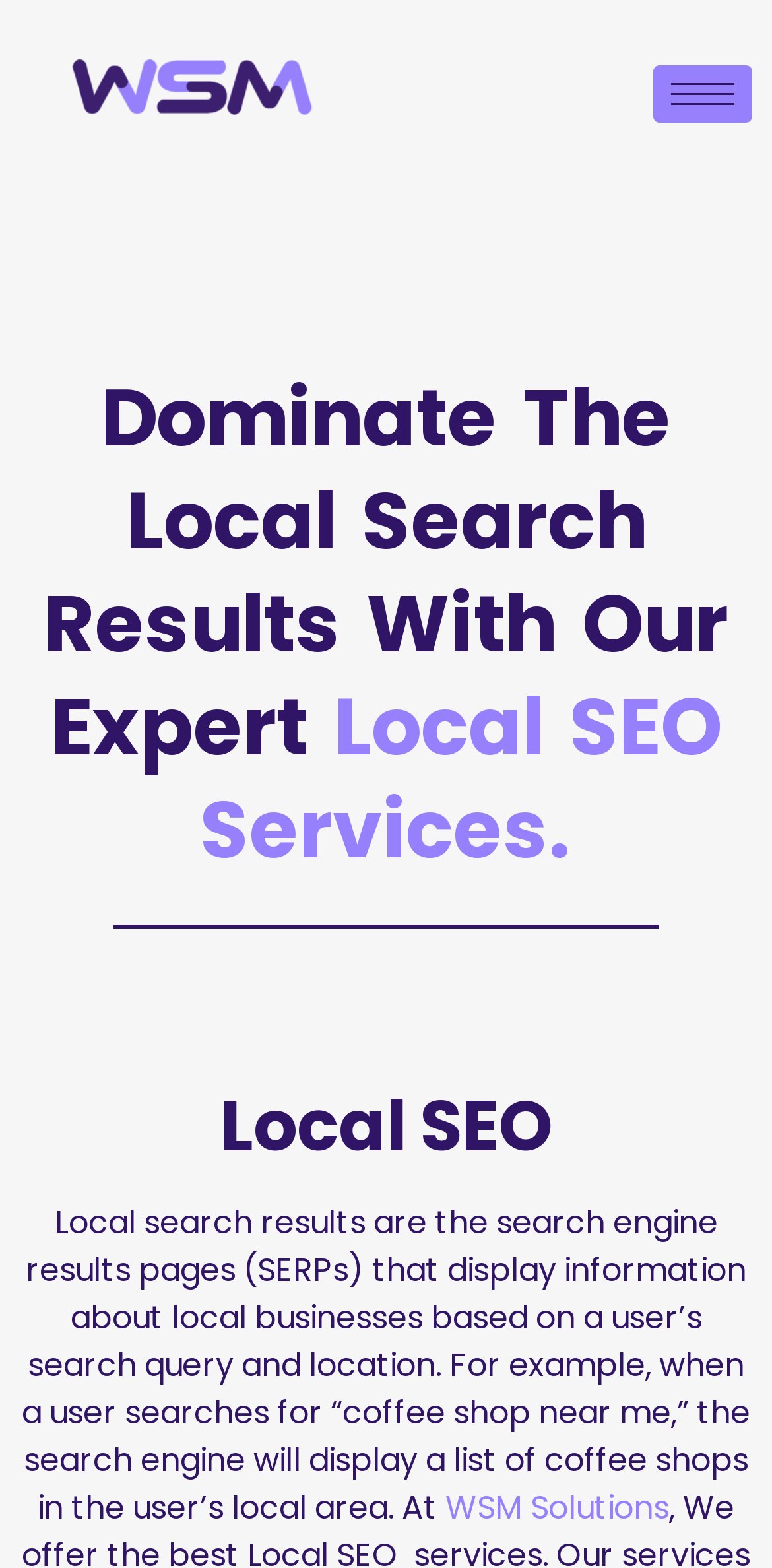Generate the title text from the webpage.

Dominate The Local Search Results With Our Expert Local SEO Services.